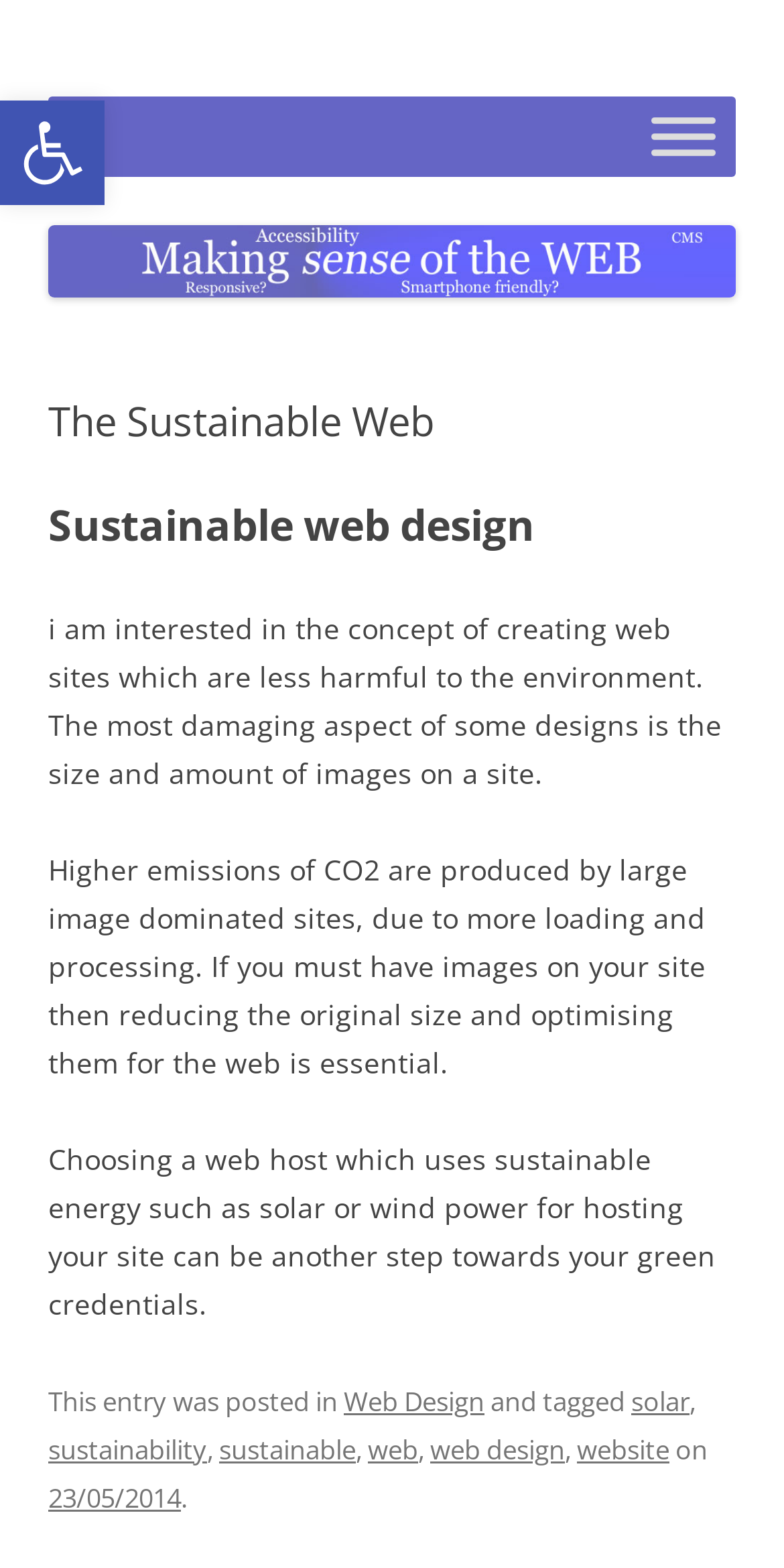Please specify the bounding box coordinates for the clickable region that will help you carry out the instruction: "Open accessibility tools".

[0.0, 0.064, 0.133, 0.131]